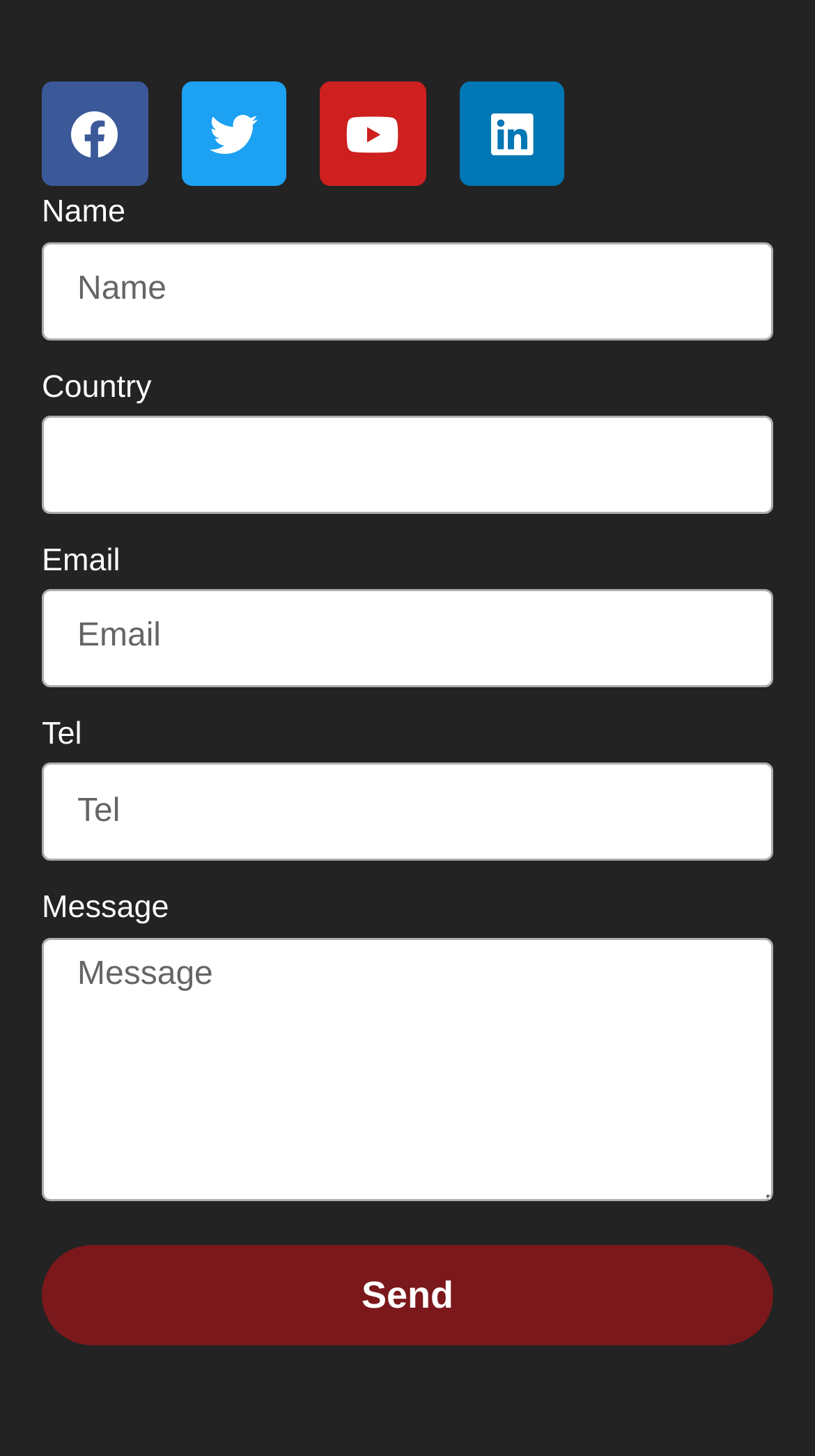Please predict the bounding box coordinates of the element's region where a click is necessary to complete the following instruction: "Click the Send button". The coordinates should be represented by four float numbers between 0 and 1, i.e., [left, top, right, bottom].

[0.051, 0.855, 0.949, 0.923]